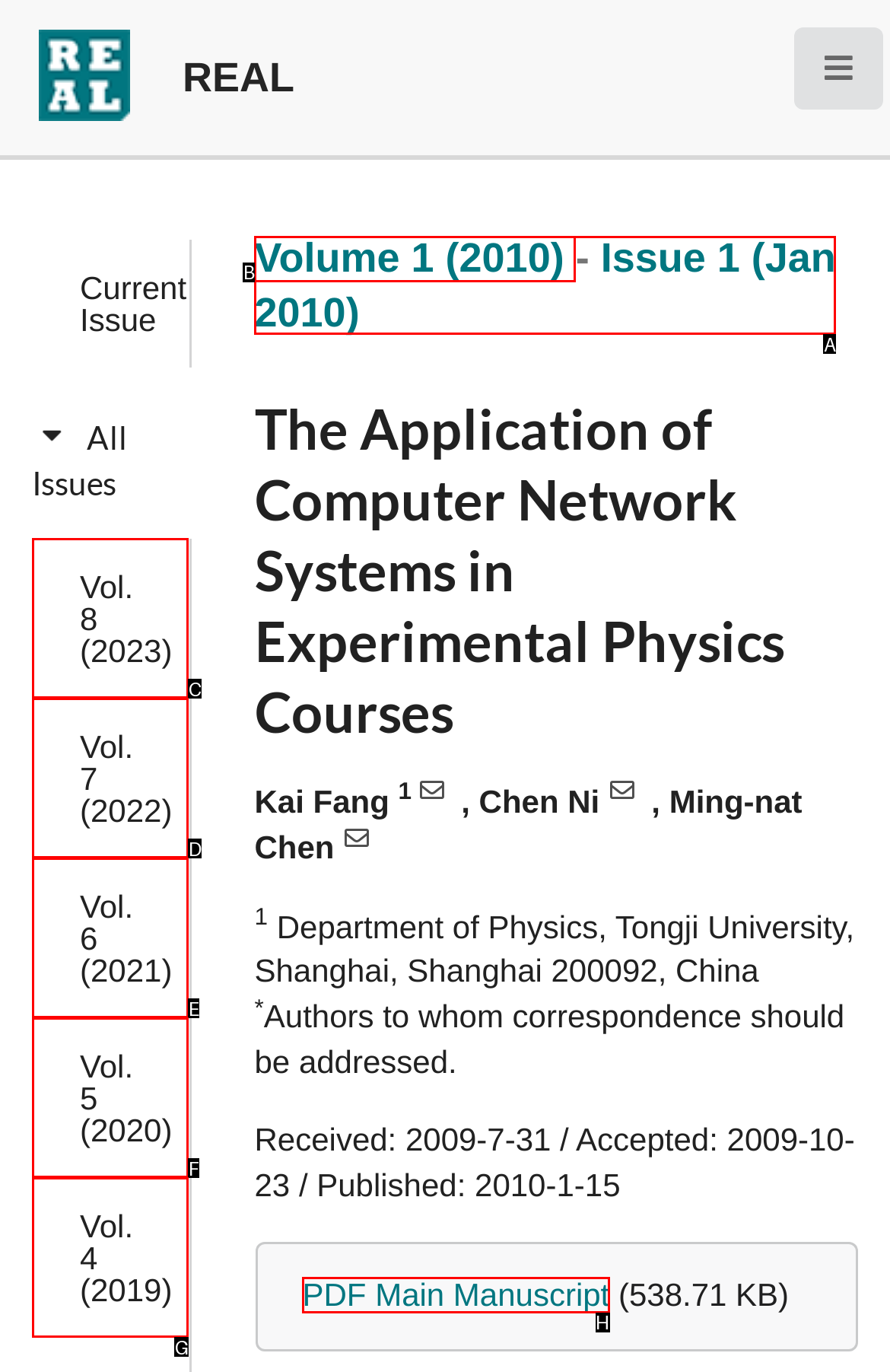To achieve the task: Download the PDF main manuscript, indicate the letter of the correct choice from the provided options.

H